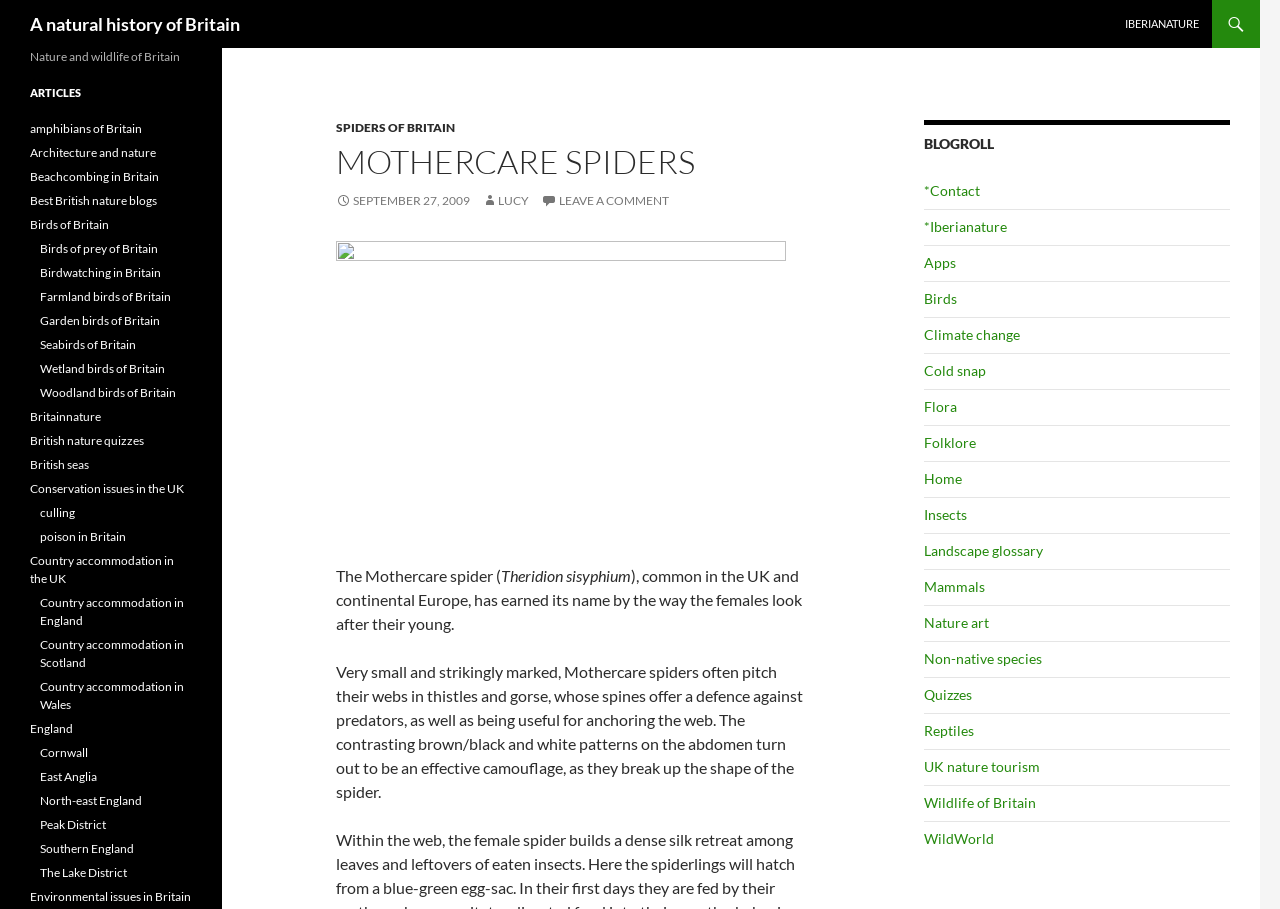Give a succinct answer to this question in a single word or phrase: 
What is the name of the spider described on this webpage?

Mothercare spider